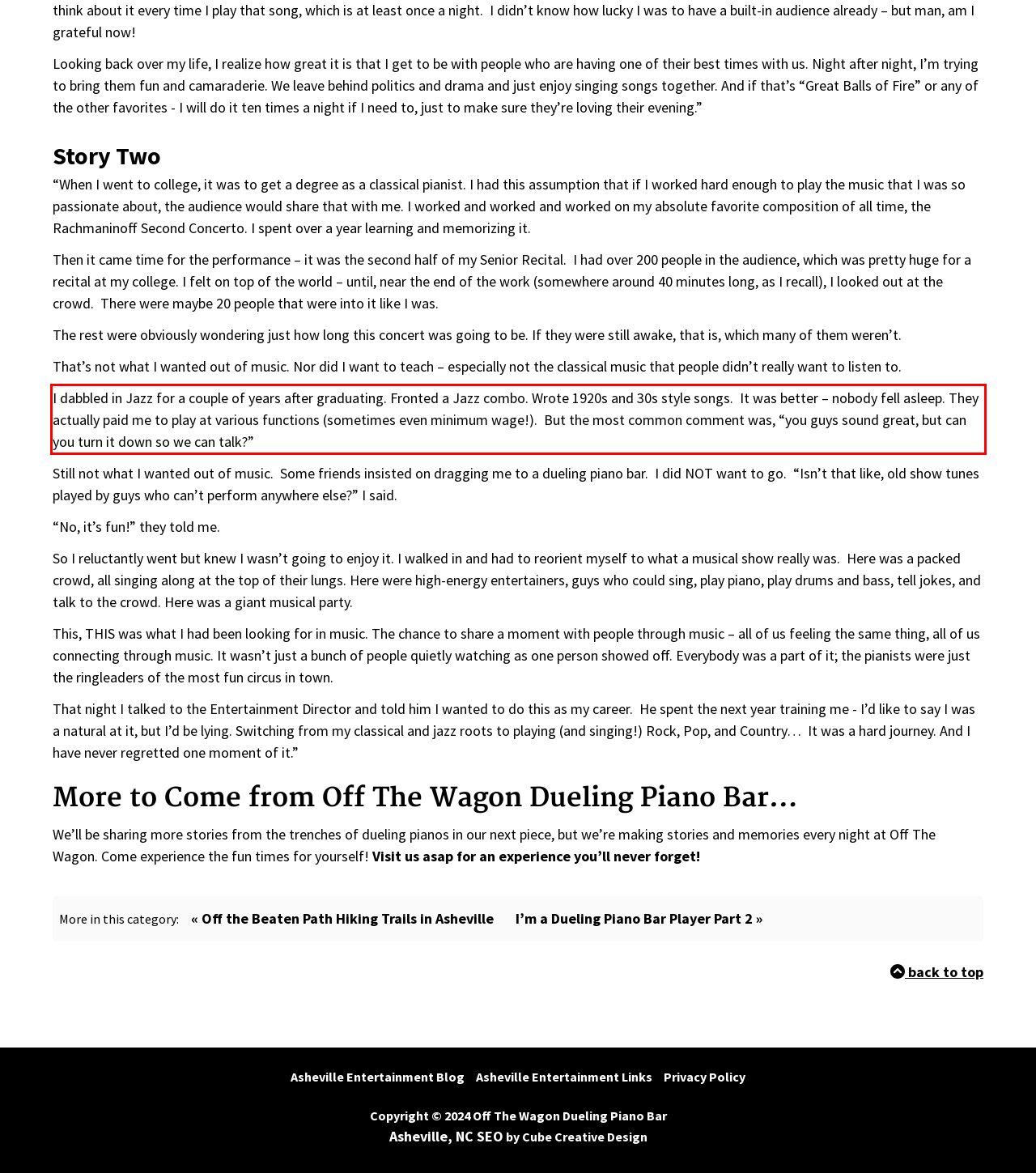Observe the screenshot of the webpage that includes a red rectangle bounding box. Conduct OCR on the content inside this red bounding box and generate the text.

I dabbled in Jazz for a couple of years after graduating. Fronted a Jazz combo. Wrote 1920s and 30s style songs. It was better – nobody fell asleep. They actually paid me to play at various functions (sometimes even minimum wage!). But the most common comment was, “you guys sound great, but can you turn it down so we can talk?”